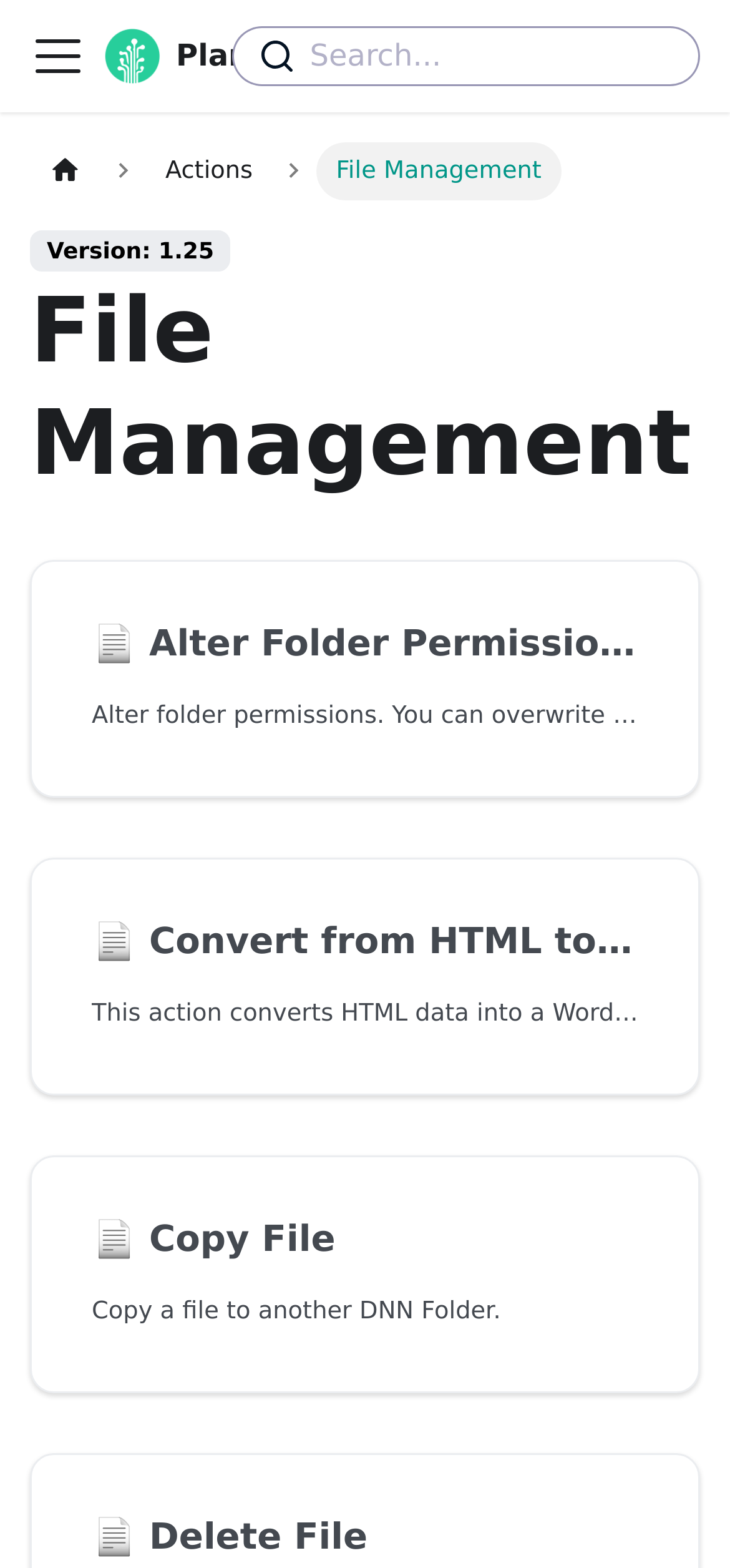Analyze the image and give a detailed response to the question:
What is the logo of the app?

The logo of the app is located at the top left corner of the webpage, inside the navigation bar, and it is an image with the text 'Plant an App'.